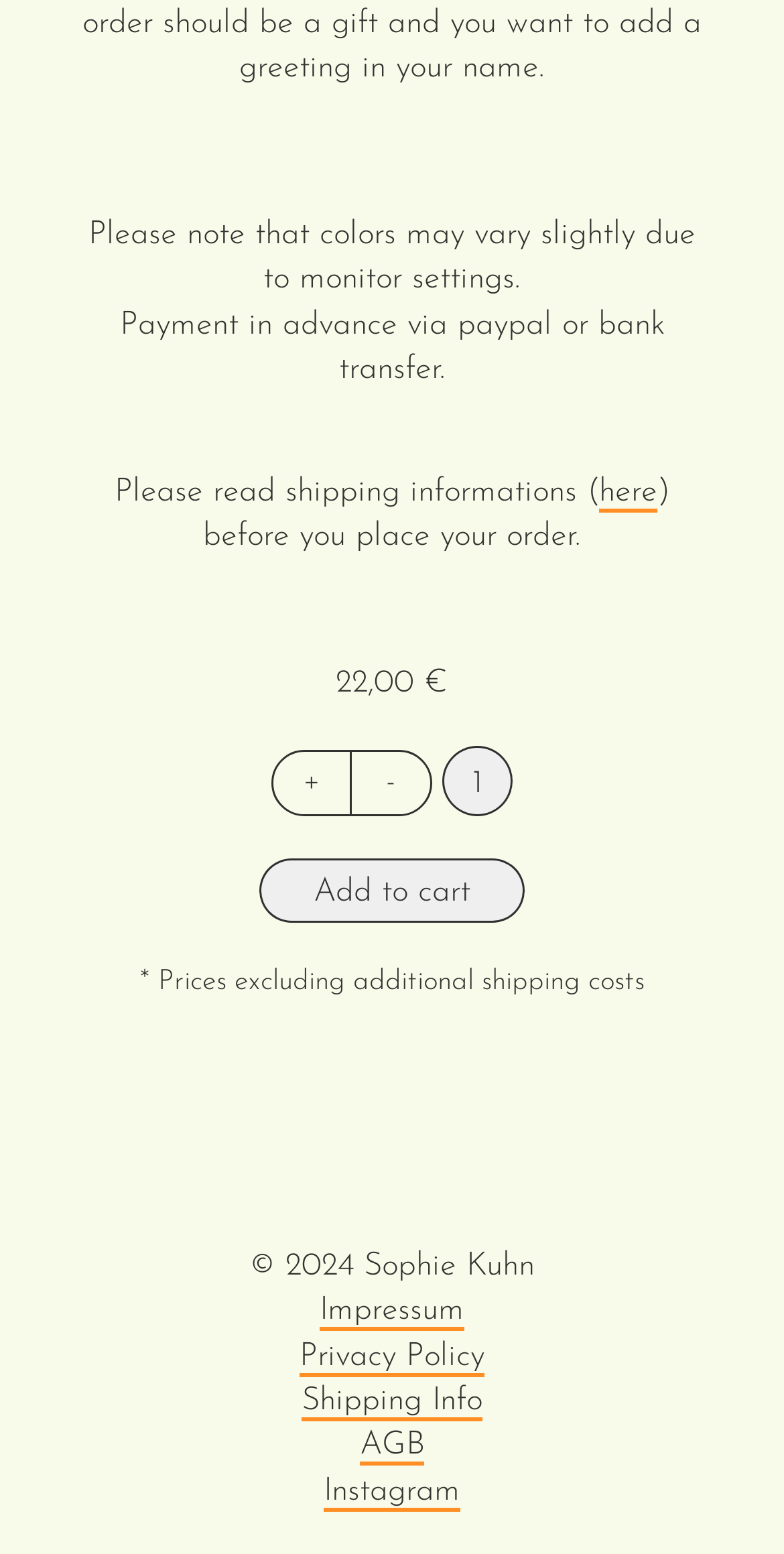Answer the question using only one word or a concise phrase: What is the purpose of the '-' button?

To decrease quantity